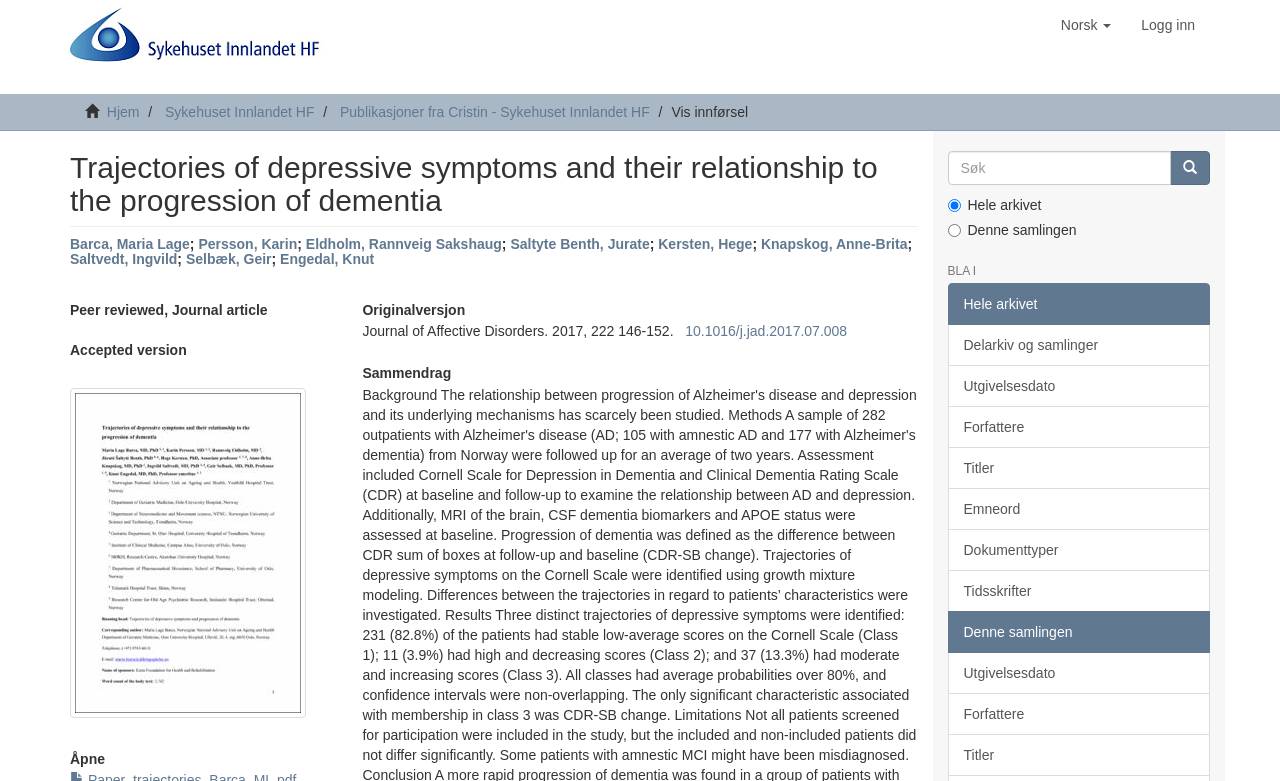Provide a one-word or one-phrase answer to the question:
How many authors are listed for the article?

9